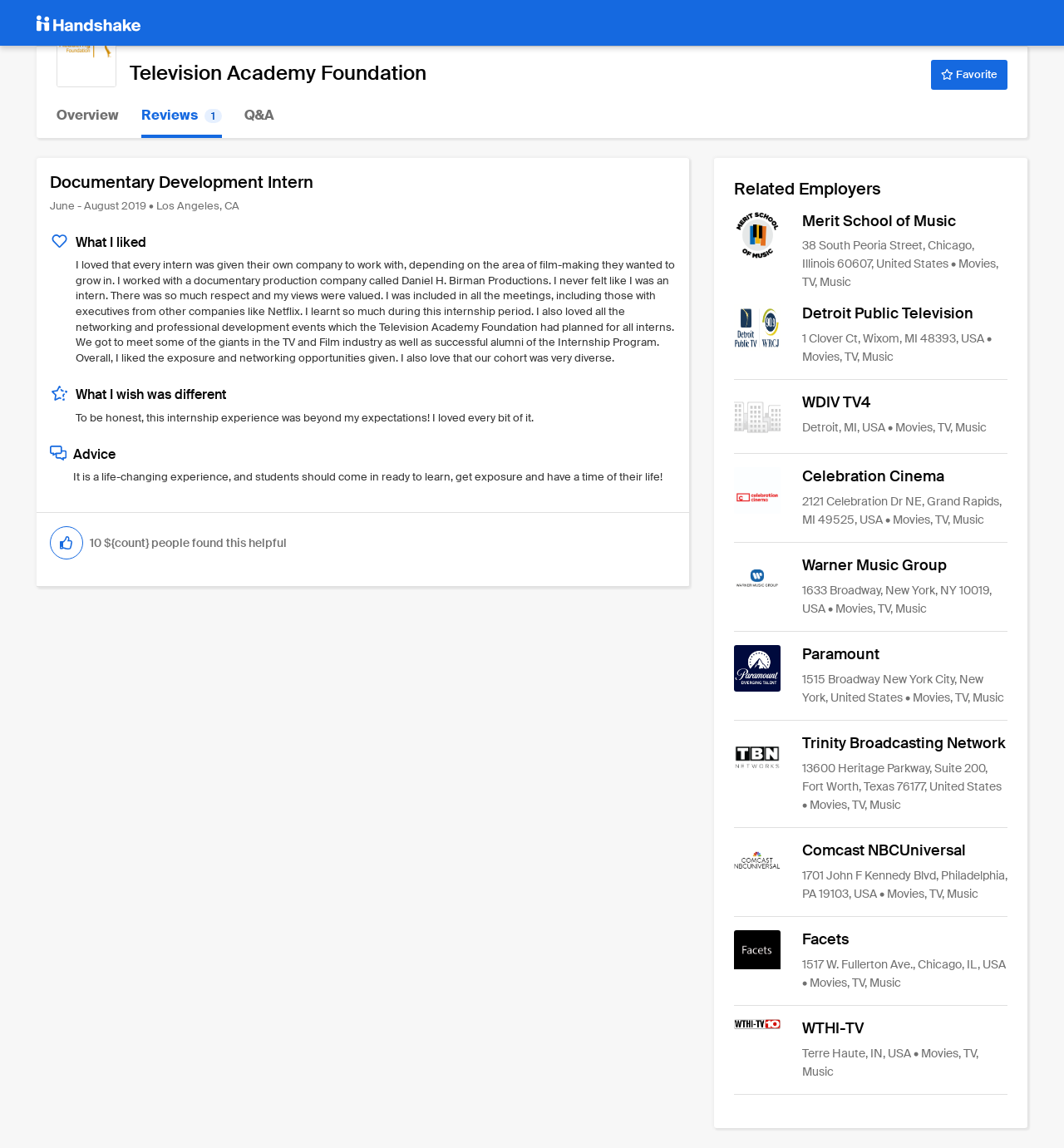Determine the bounding box for the described HTML element: "Overview". Ensure the coordinates are four float numbers between 0 and 1 in the format [left, top, right, bottom].

[0.053, 0.081, 0.112, 0.12]